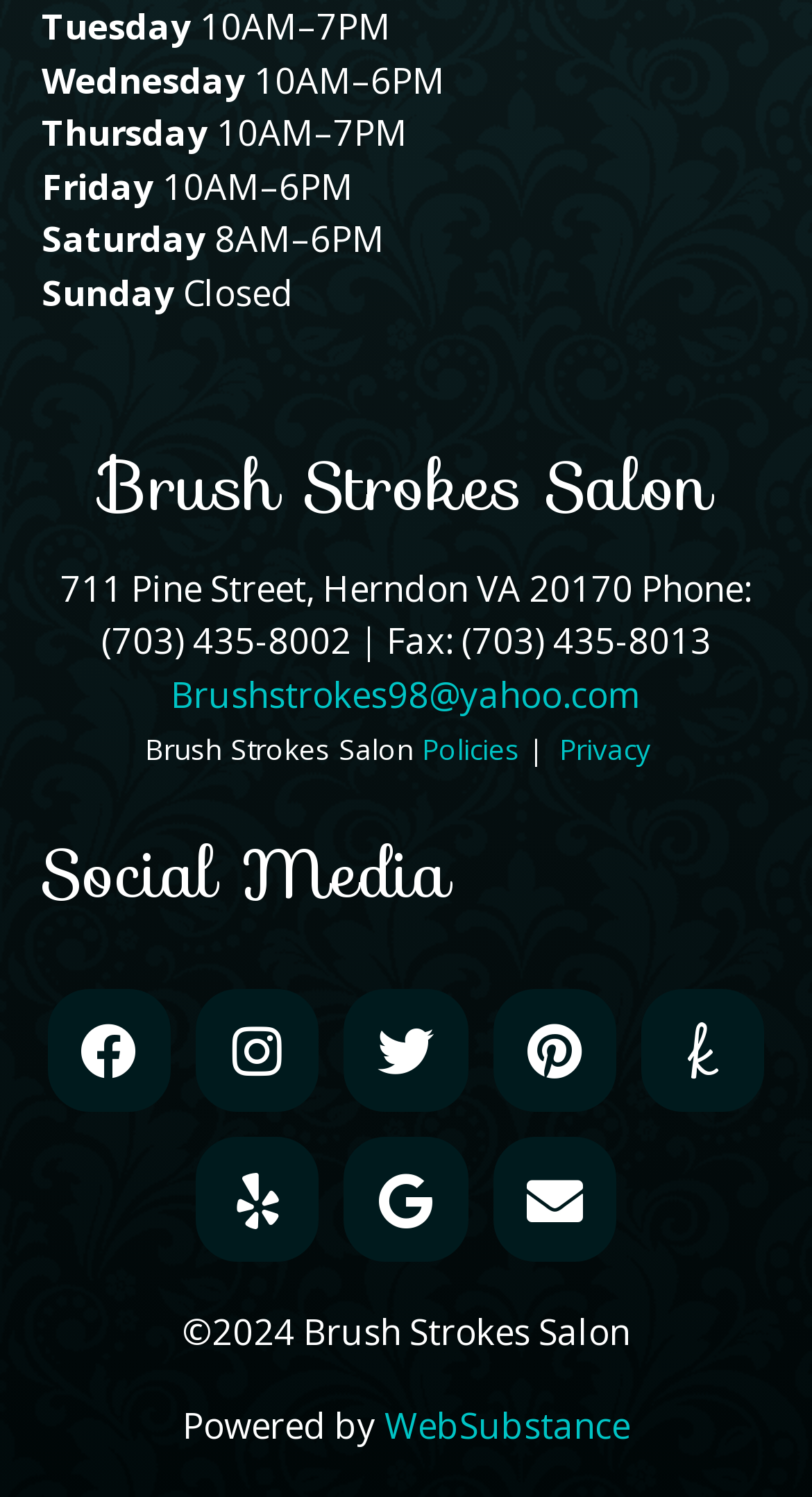Please determine the bounding box coordinates of the clickable area required to carry out the following instruction: "Check the salon's policies". The coordinates must be four float numbers between 0 and 1, represented as [left, top, right, bottom].

[0.519, 0.487, 0.65, 0.513]